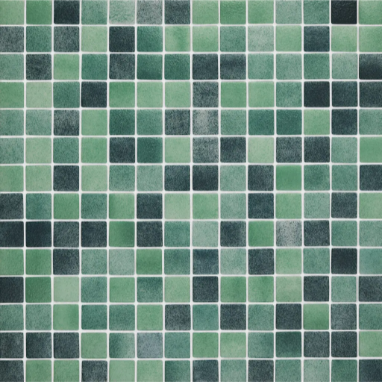Provide a comprehensive description of the image.

The image features a striking mosaic tile design from the ARNIA collection, showcasing a vibrant blend of greens and blacks. The arrangement consists of small square tiles, creating an intricate pattern that adds depth and visual interest. The varying shades of green highlight the tiles' subtle textures, while the dark tiles provide a bold contrast, enhancing the overall aesthetic of the design. Ideal for contemporary spaces, this tile combines functionality with artistic flair, making it a perfect choice for kitchens, bathrooms, or any area that benefits from a splash of color. The collection is noted for its unique grouting options, including white and green, which further accentuate the tiles' beauty.